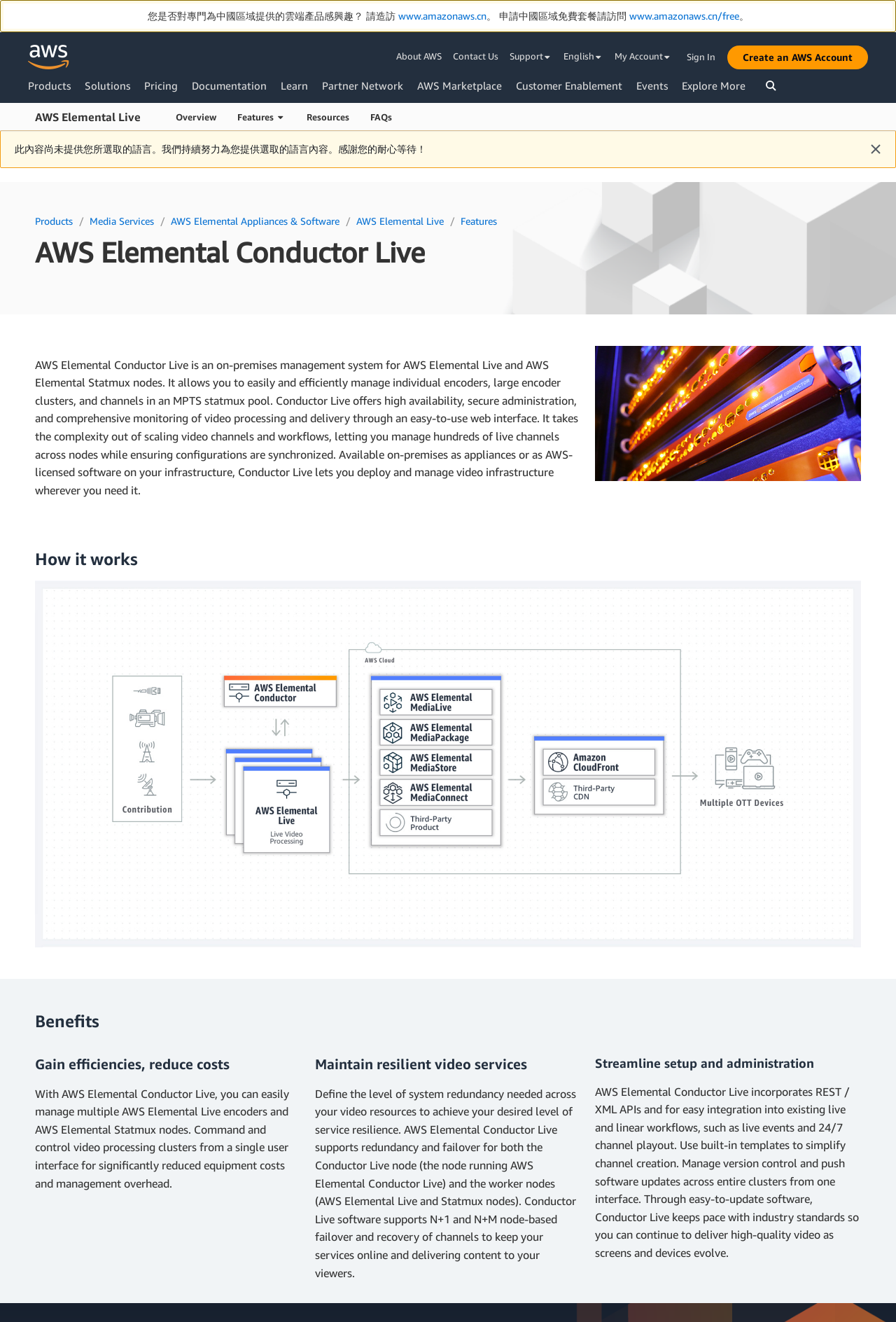Give a one-word or phrase response to the following question: What is the name of the management system?

AWS Elemental Conductor Live